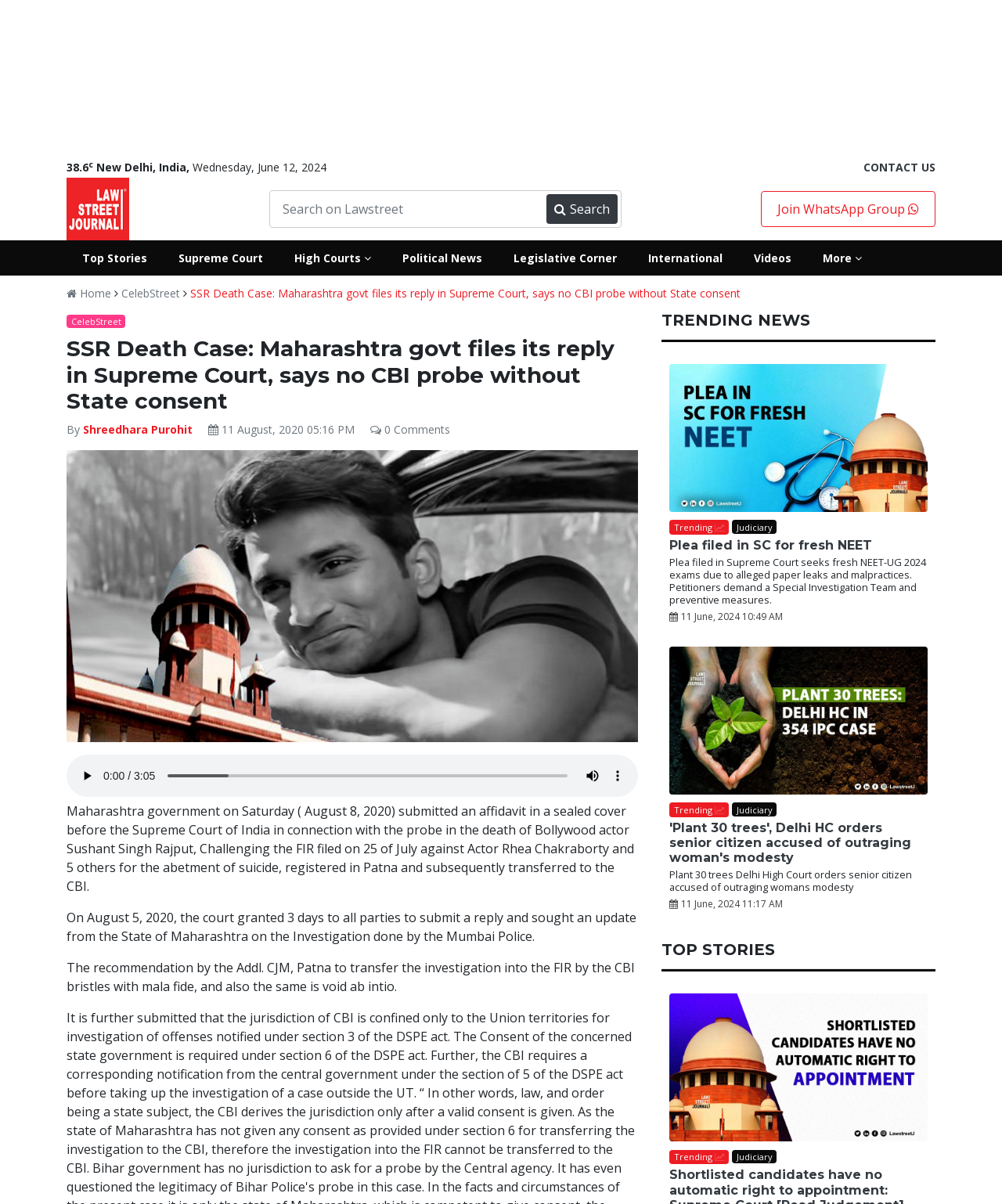Please identify the bounding box coordinates of the element I should click to complete this instruction: 'Join WhatsApp Group'. The coordinates should be given as four float numbers between 0 and 1, like this: [left, top, right, bottom].

[0.759, 0.159, 0.934, 0.189]